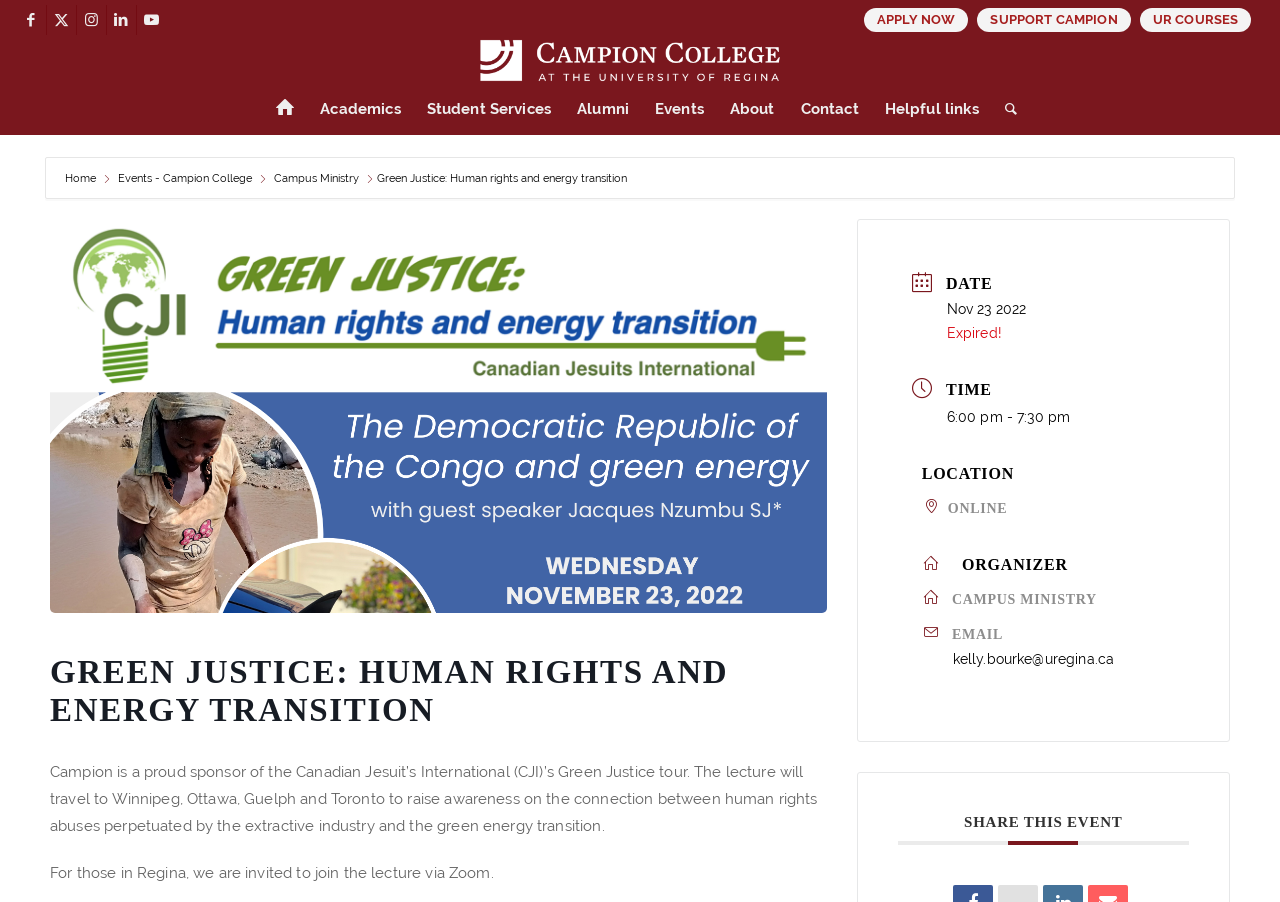Find the bounding box coordinates of the clickable area that will achieve the following instruction: "Explore Academics".

[0.24, 0.093, 0.323, 0.149]